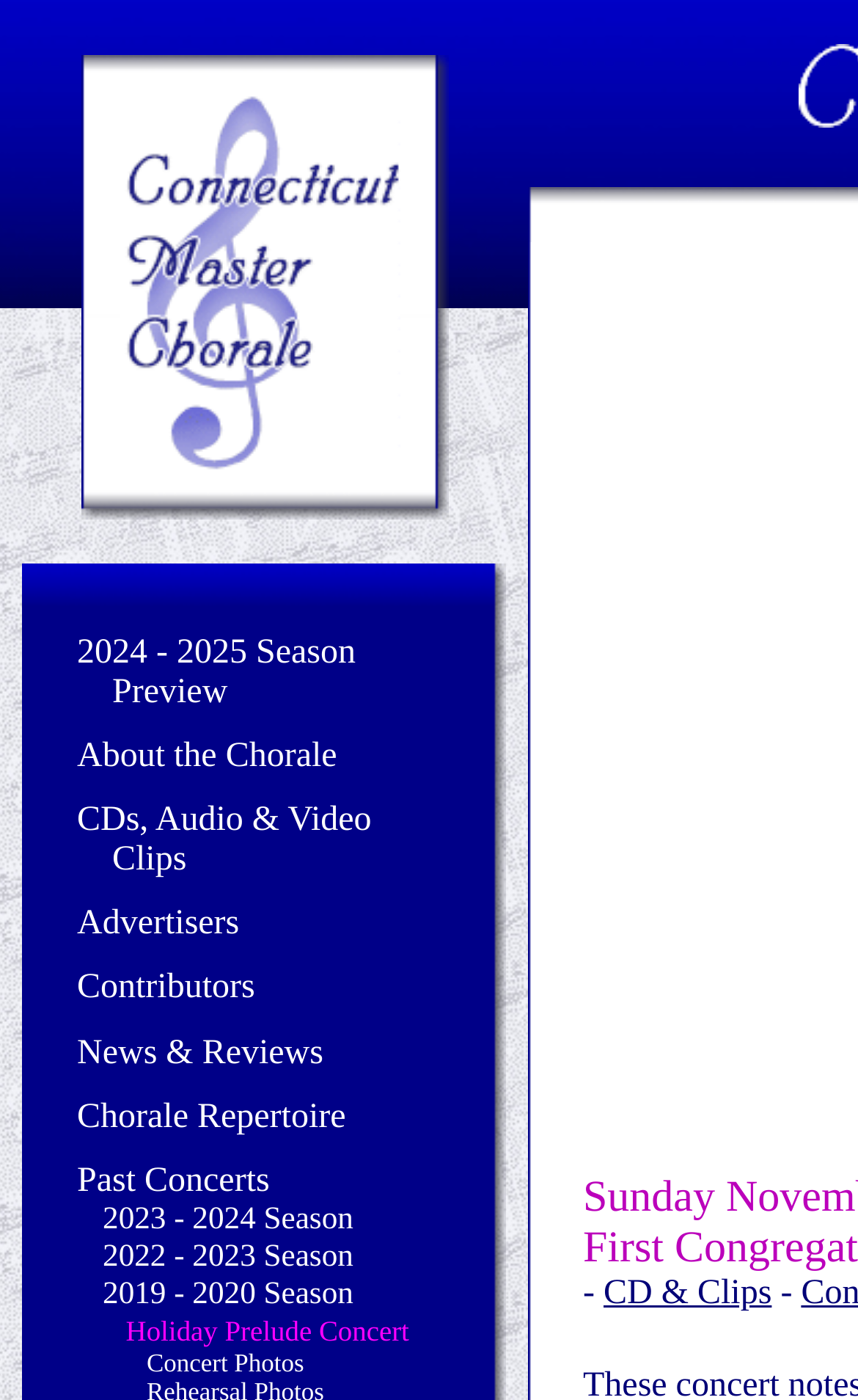Please specify the coordinates of the bounding box for the element that should be clicked to carry out this instruction: "Learn About the Chorale". The coordinates must be four float numbers between 0 and 1, formatted as [left, top, right, bottom].

[0.09, 0.526, 0.393, 0.553]